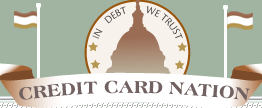Paint a vivid picture of the image with your description.

The image depicts the logo for "Credit Card Nation," featuring a stylized emblem that includes a central depiction of a capitol building surrounded by the text "IN DEBT WE TRUST." Flanking the emblem are two flags on either side. The logo is situated within a decorative banner with the words "CREDIT CARD NATION" prominently displayed, embodying the theme of financial services and credit management. The color palette conveys a sense of authority and trust, suitable for a financial-oriented platform. This logo serves as a visual identity for a service focused on credit-related education and resources.